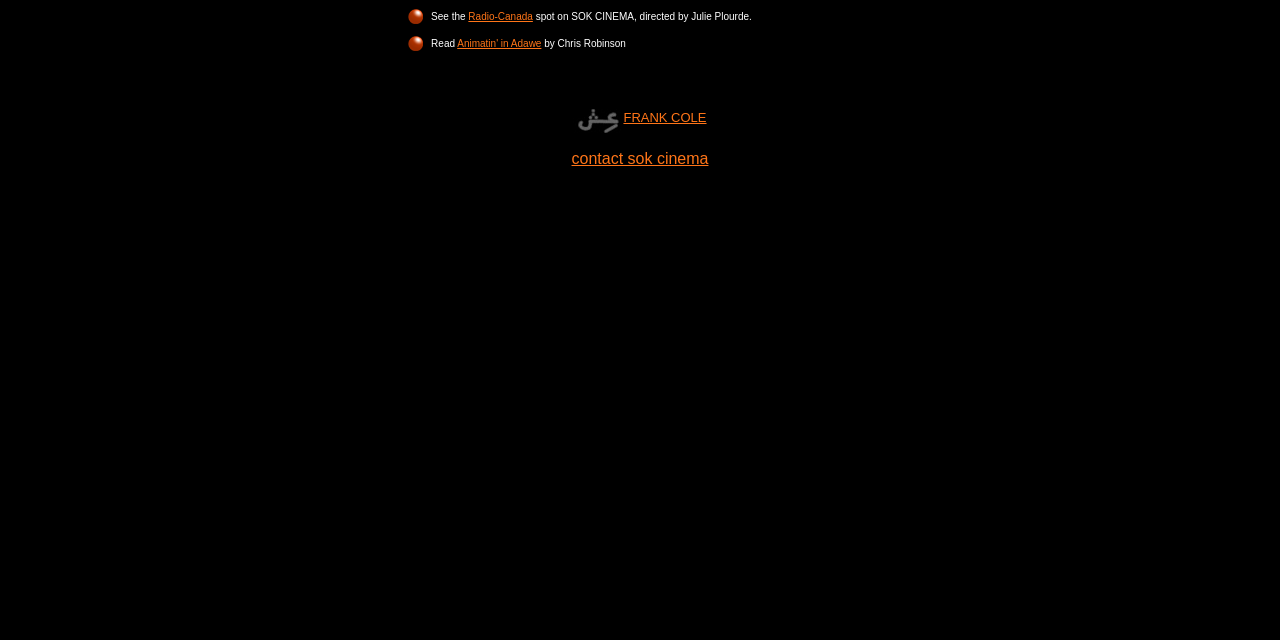For the element described, predict the bounding box coordinates as (top-left x, top-left y, bottom-right x, bottom-right y). All values should be between 0 and 1. Element description: Radio-Canada

[0.366, 0.016, 0.416, 0.034]